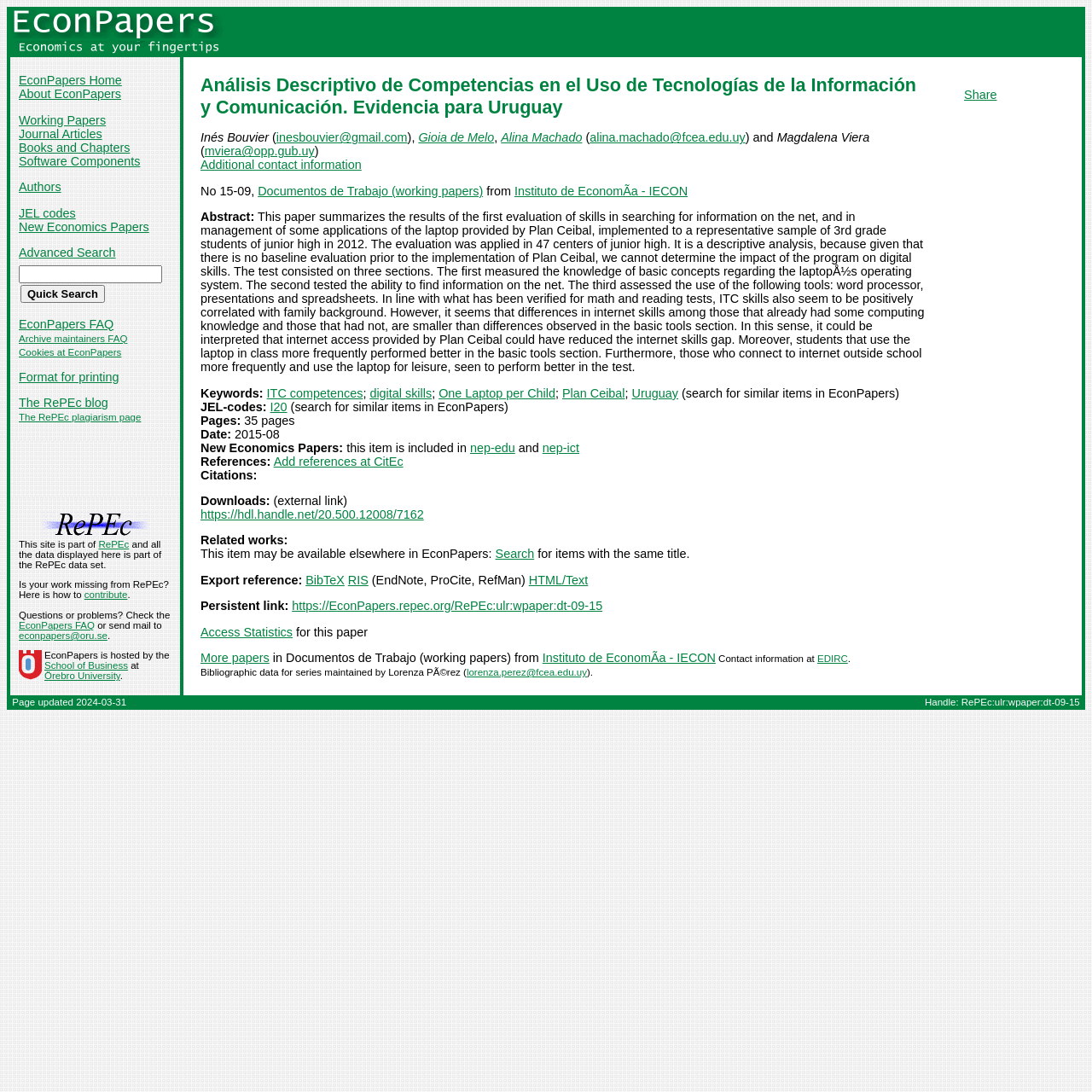Can you determine the main header of this webpage?

Análisis Descriptivo de Competencias en el Uso de Tecnologí­as de la Información y Comunicación. Evidencia para Uruguay